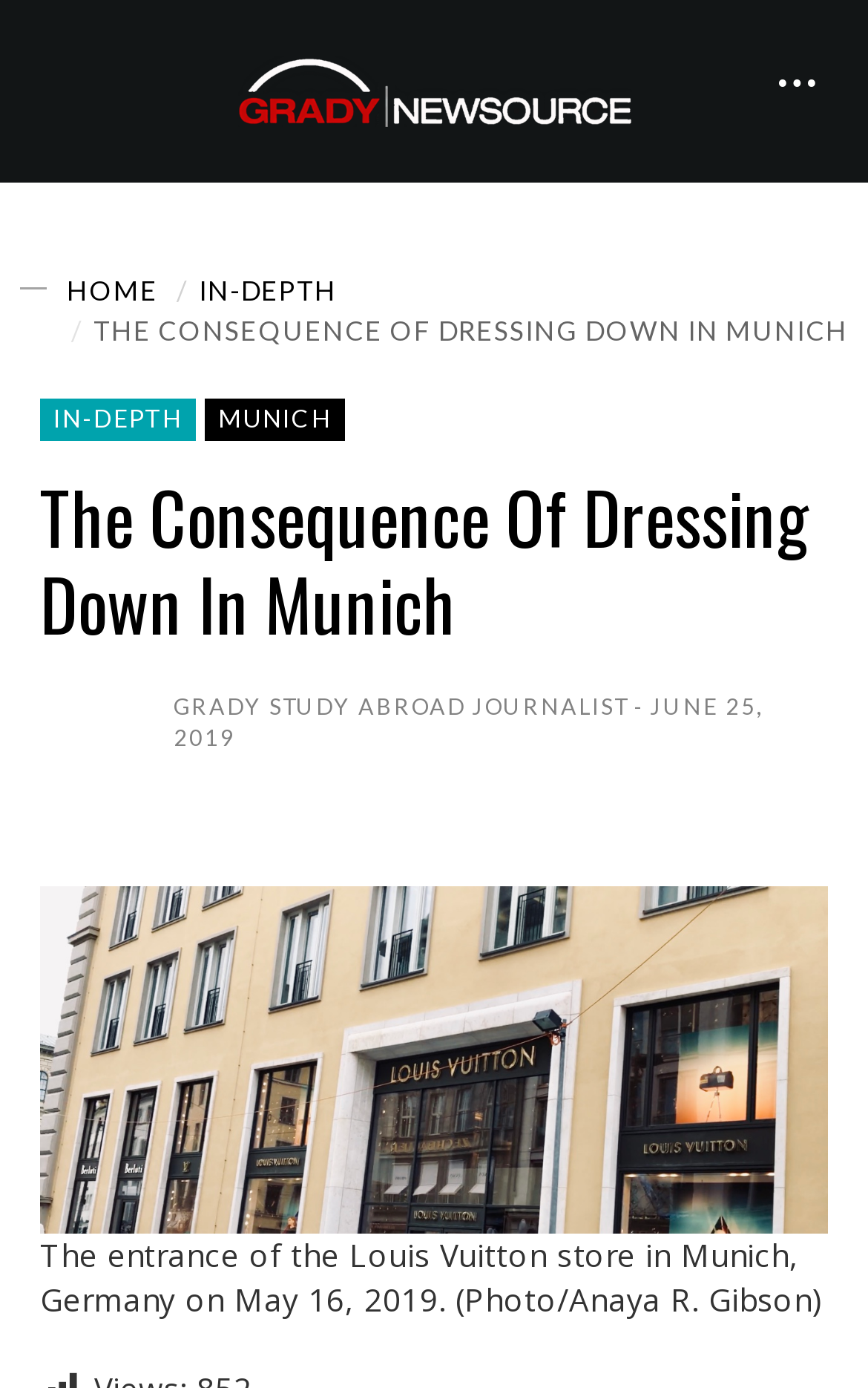Extract the bounding box coordinates for the HTML element that matches this description: "alt="Grady Newsource"". The coordinates should be four float numbers between 0 and 1, i.e., [left, top, right, bottom].

[0.273, 0.04, 0.727, 0.091]